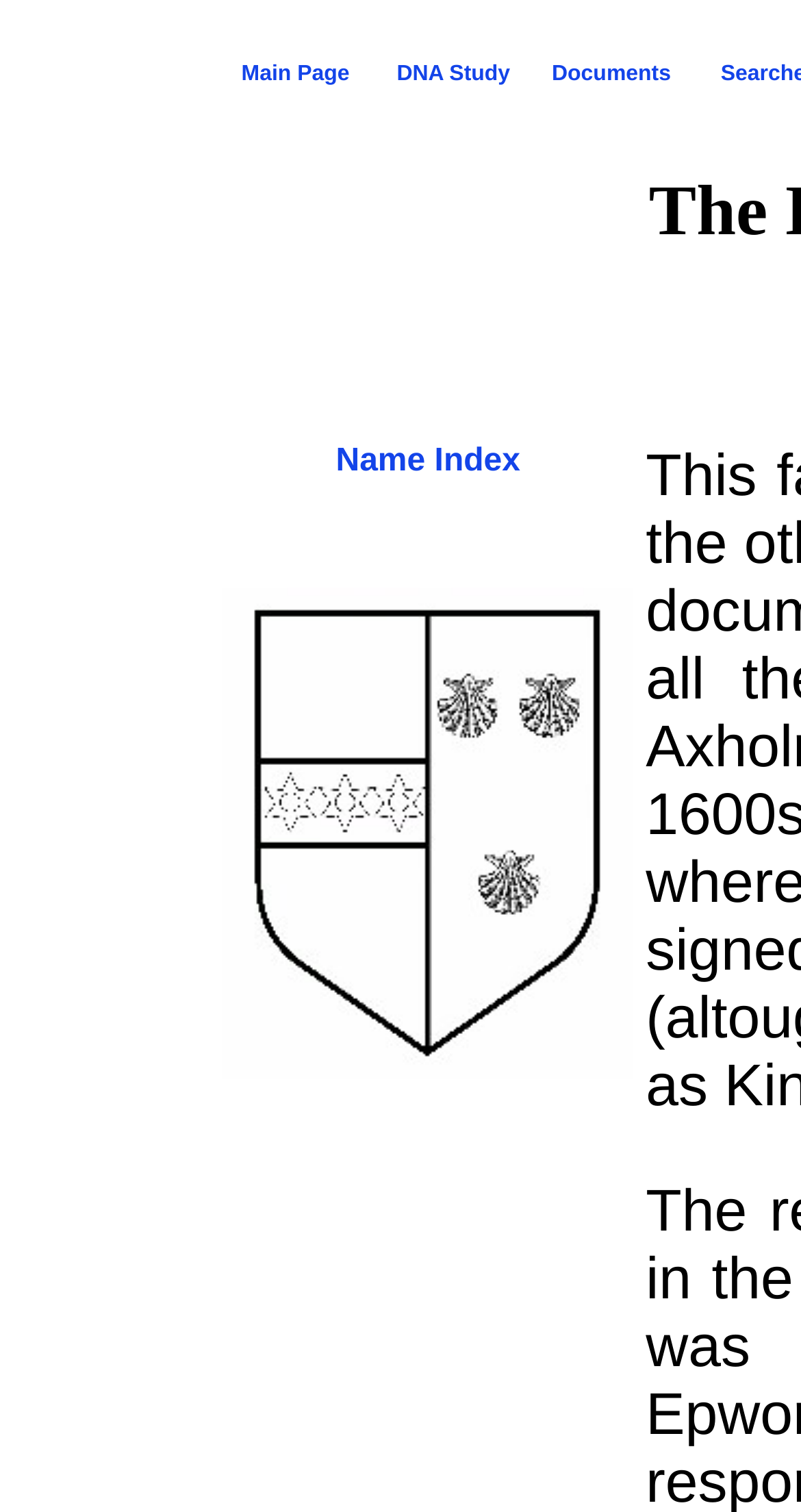Using the elements shown in the image, answer the question comprehensively: What is the position of the 'DNA Study' link?

Based on the bounding box coordinates, I can determine that the 'DNA Study' link is located in the middle right section of the webpage, with its top-left corner at (0.47, 0.03) and bottom-right corner at (0.662, 0.068).